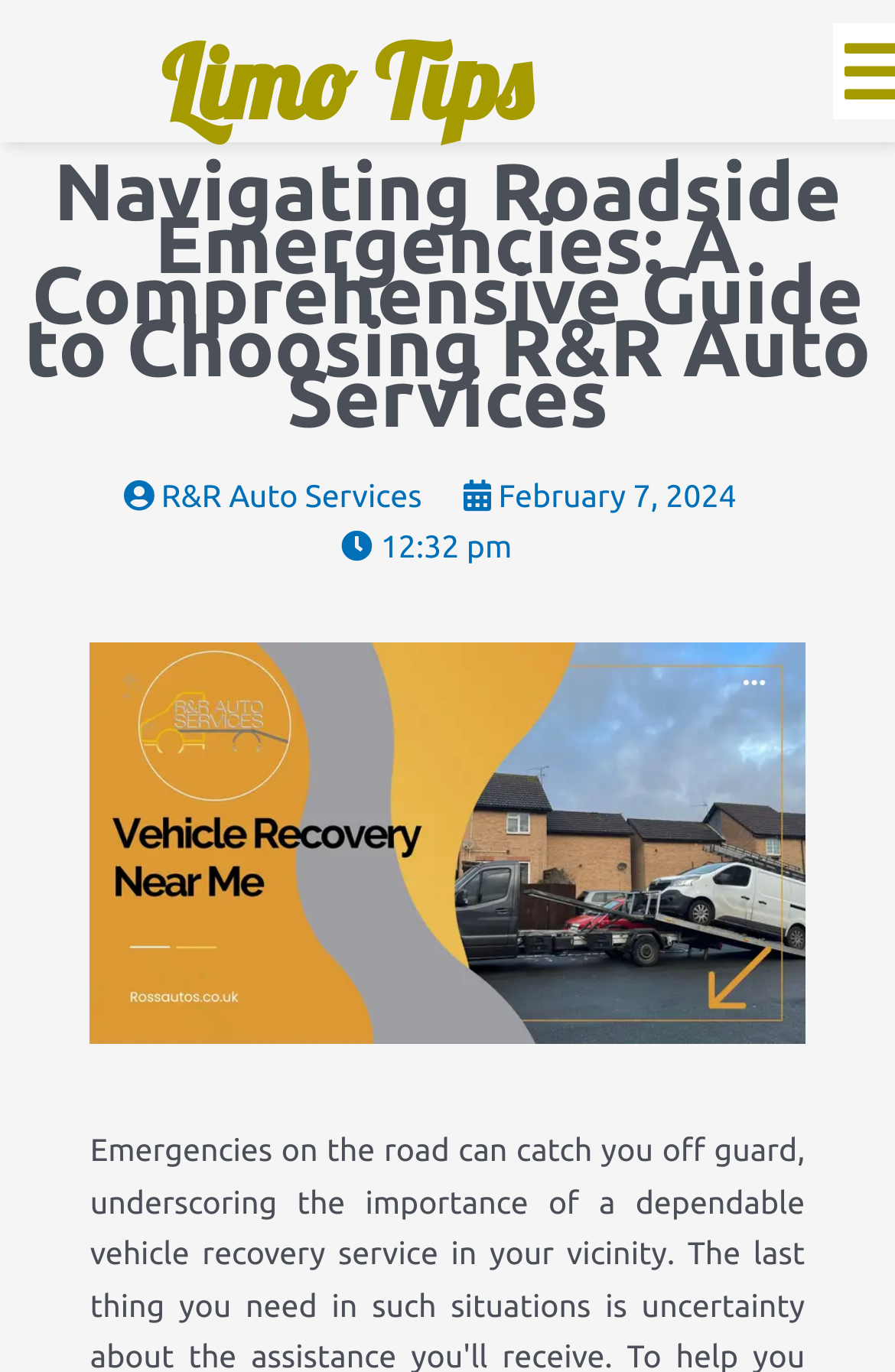Using the webpage screenshot and the element description Samsung, determine the bounding box coordinates. Specify the coordinates in the format (top-left x, top-left y, bottom-right x, bottom-right y) with values ranging from 0 to 1.

None